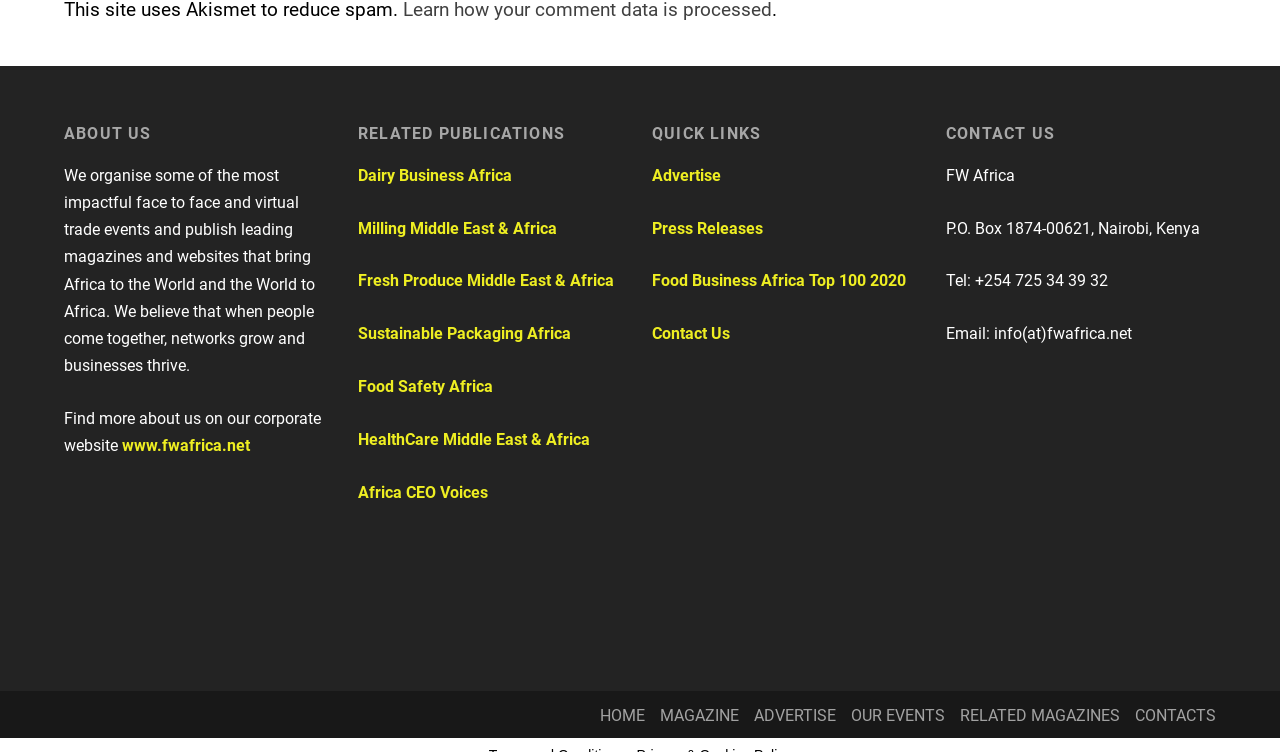What is the name of the company?
Use the screenshot to answer the question with a single word or phrase.

FW Africa